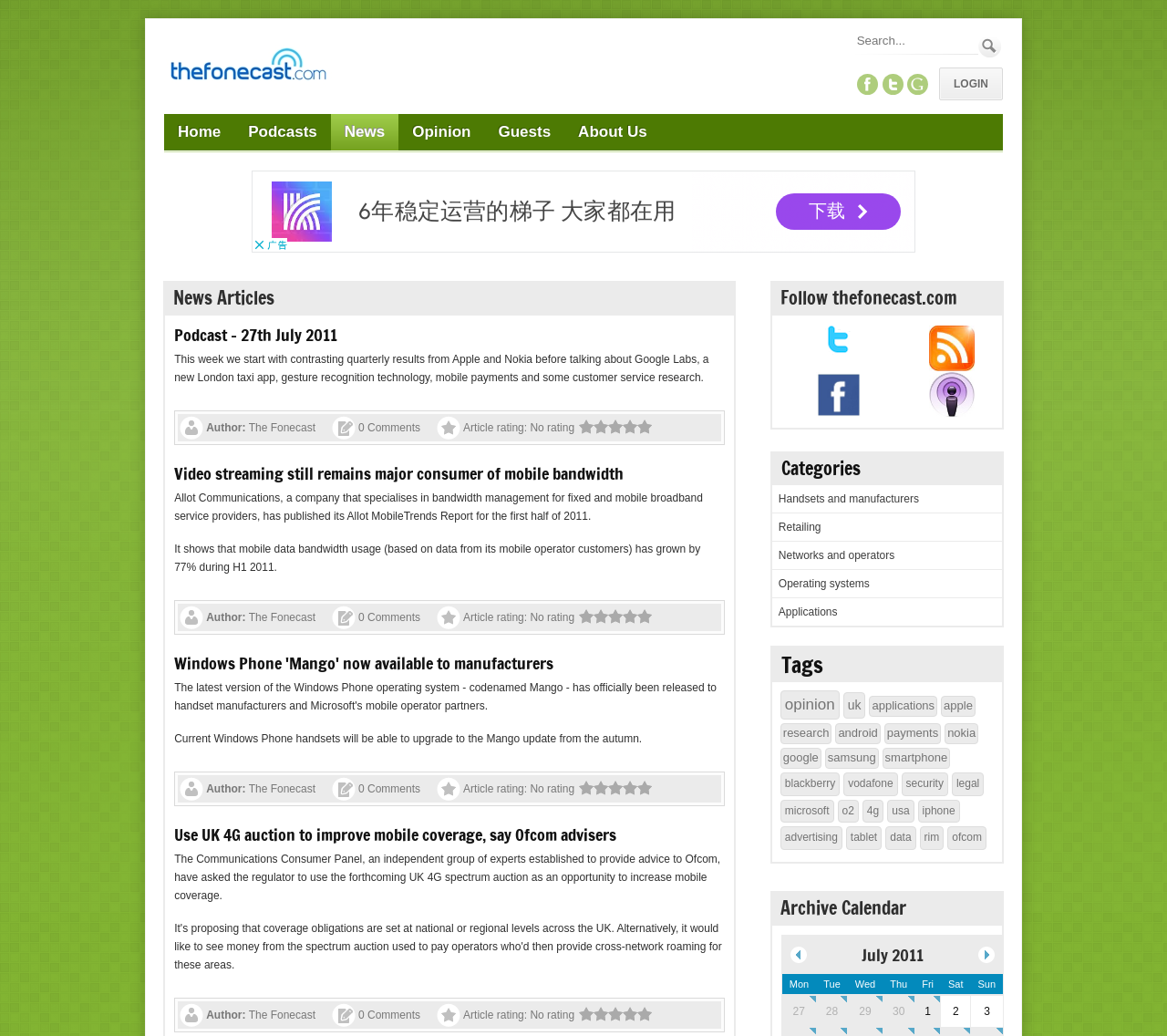Write a detailed summary of the webpage.

The webpage is a news website focused on the UK mobile phone industry. At the top, there is a logo and a search bar, accompanied by links to login, Facebook, Twitter, and Google. Below the search bar, there is a navigation menu with links to Home, Podcasts, News, Opinion, Guests, and About Us.

The main content of the webpage is divided into several sections. The first section is headed "News Articles" and features a list of news articles with headings, summaries, and links to read more. Each article has an author, a rating, and a comment count. The articles are arranged in a vertical column, with the most recent article at the top.

To the right of the news articles, there is a section headed "Follow thefonecast.com" with links to Twitter, RSS podcast feed, Facebook, and iTunes subscription. Below this section, there are two tables, one for categories and one for tags. The categories table has links to Handsets and manufacturers, Retailing, Networks and operators, Operating systems, and Applications. The tags table has links to various keywords such as opinion, uk, applications, apple, research, android, payments, and nokia.

There is also an advertisement iframe embedded in the webpage, located below the navigation menu.